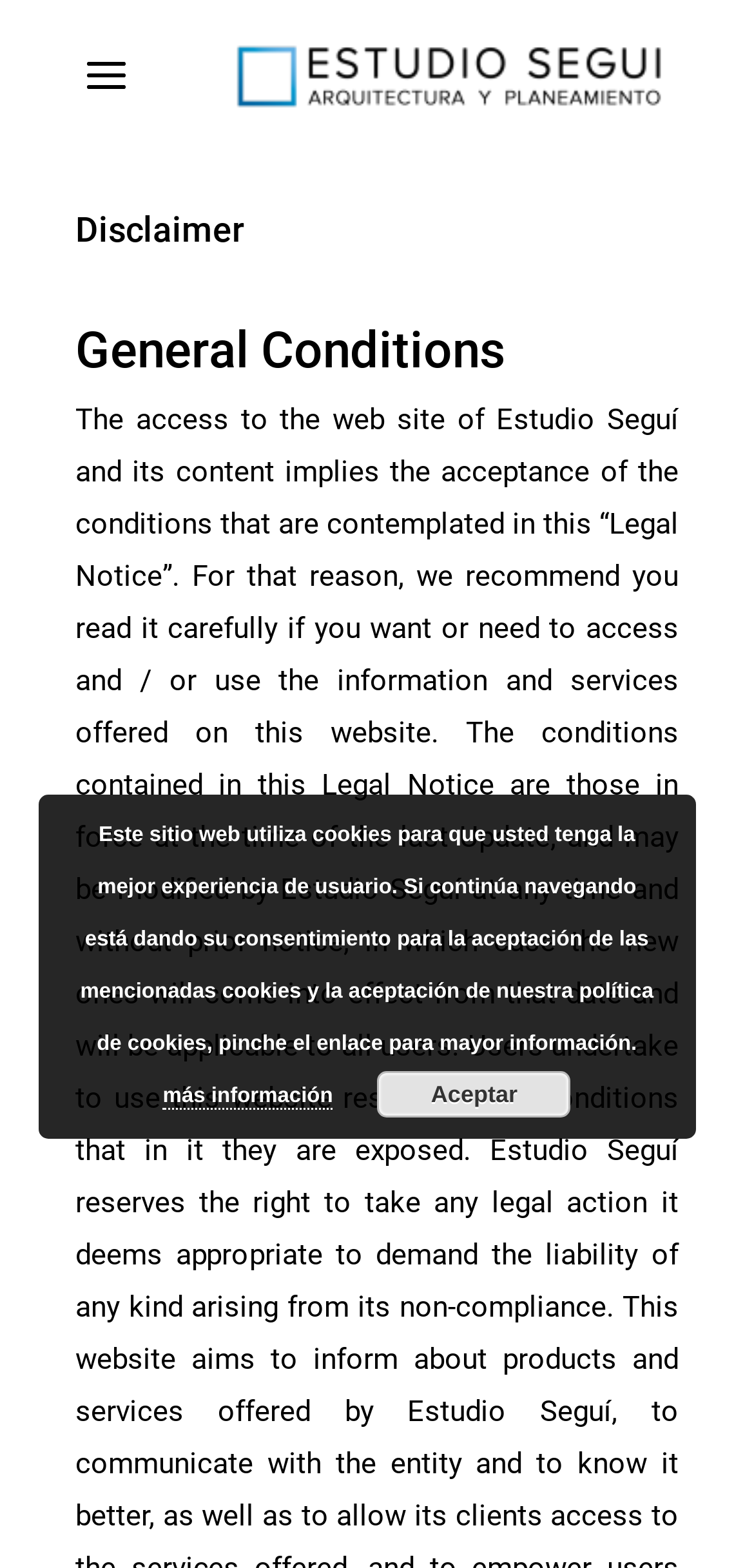What is the name of the architect?
Identify the answer in the screenshot and reply with a single word or phrase.

José Seguí